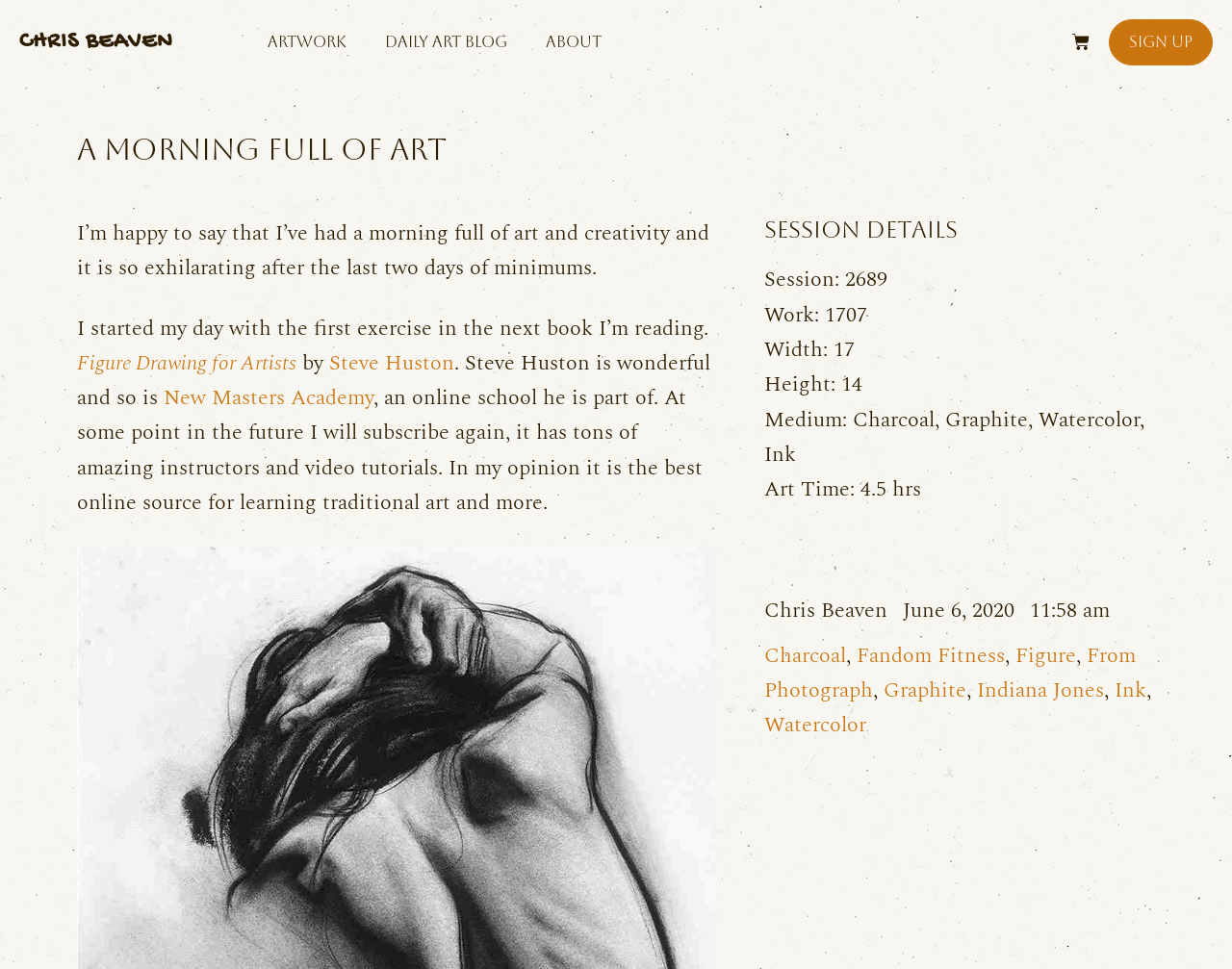What are the art mediums used in the session?
Respond to the question with a single word or phrase according to the image.

Charcoal, Graphite, Watercolor, Ink